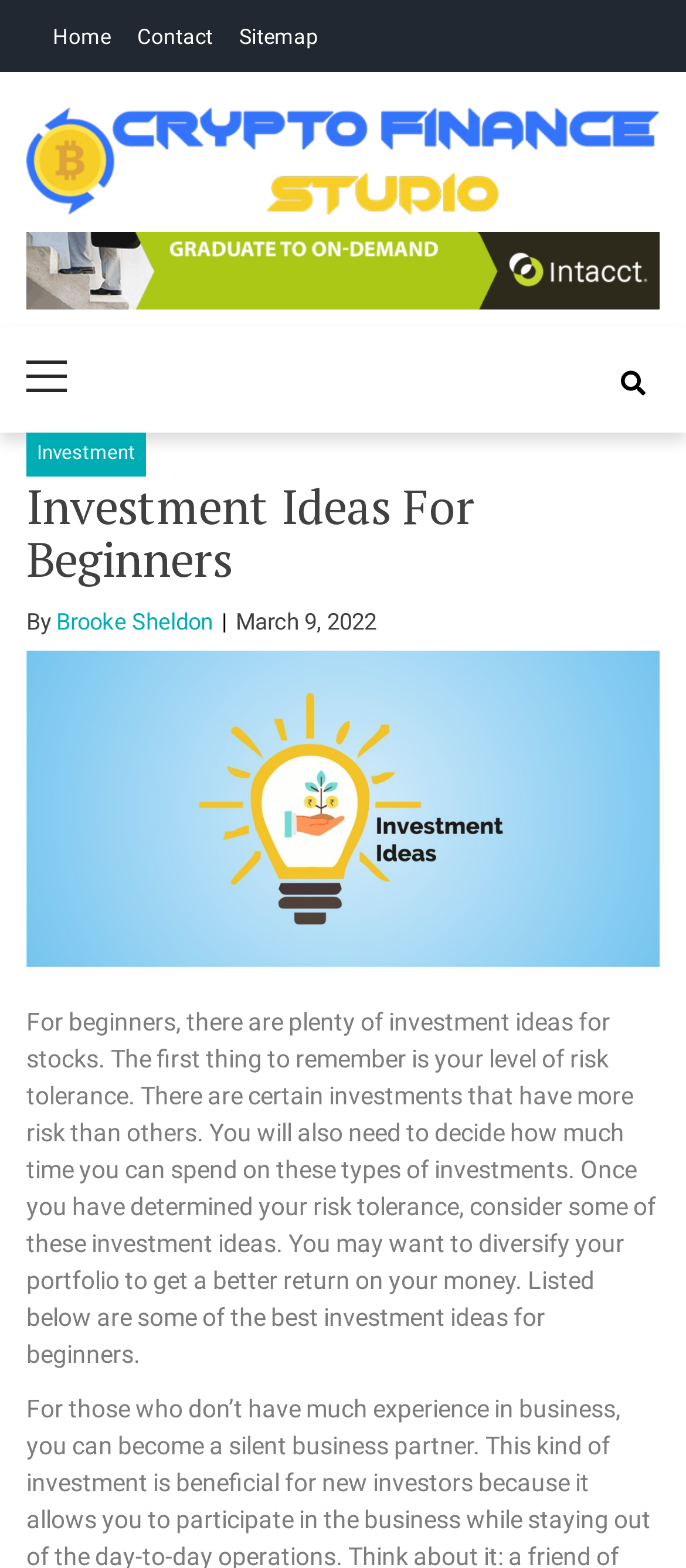Please identify the bounding box coordinates of the area that needs to be clicked to follow this instruction: "read article by Brooke Sheldon".

[0.082, 0.388, 0.31, 0.405]